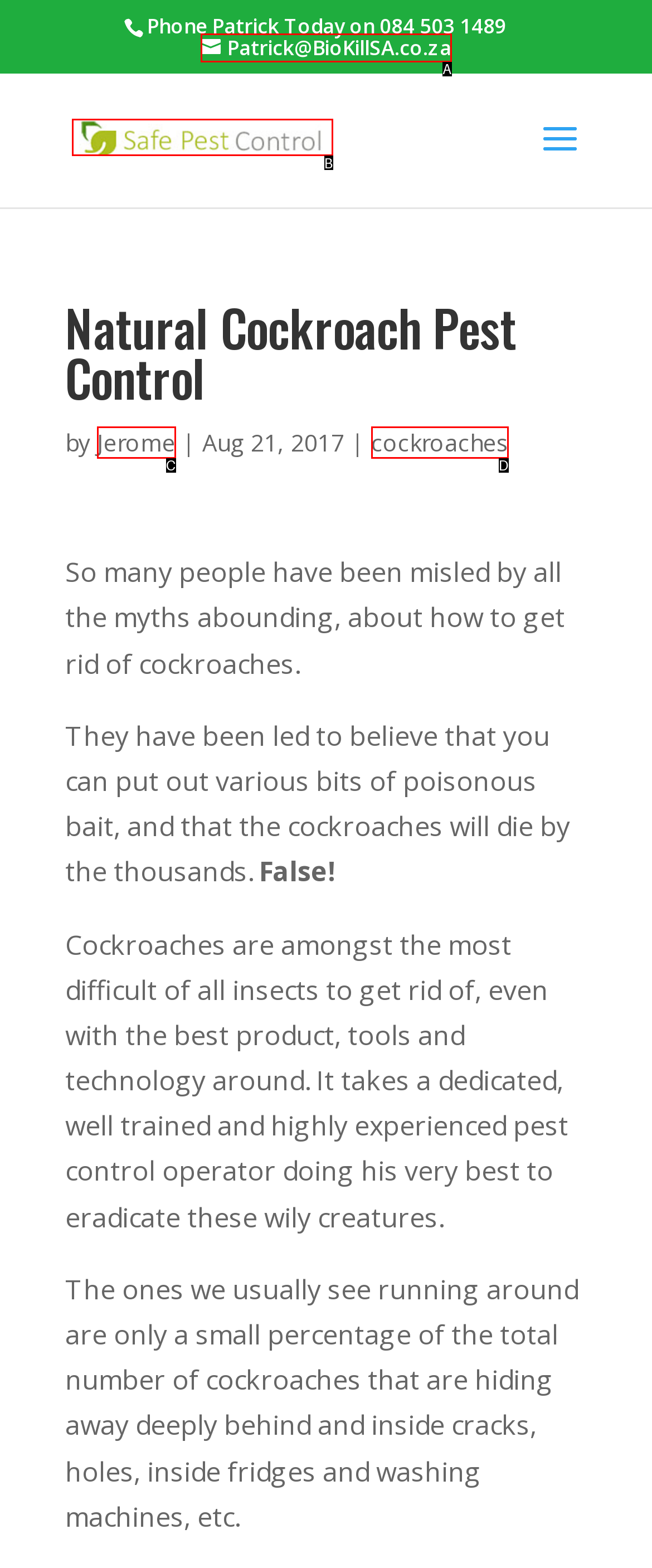Which option is described as follows: alt="Safe Pest Control"
Answer with the letter of the matching option directly.

B